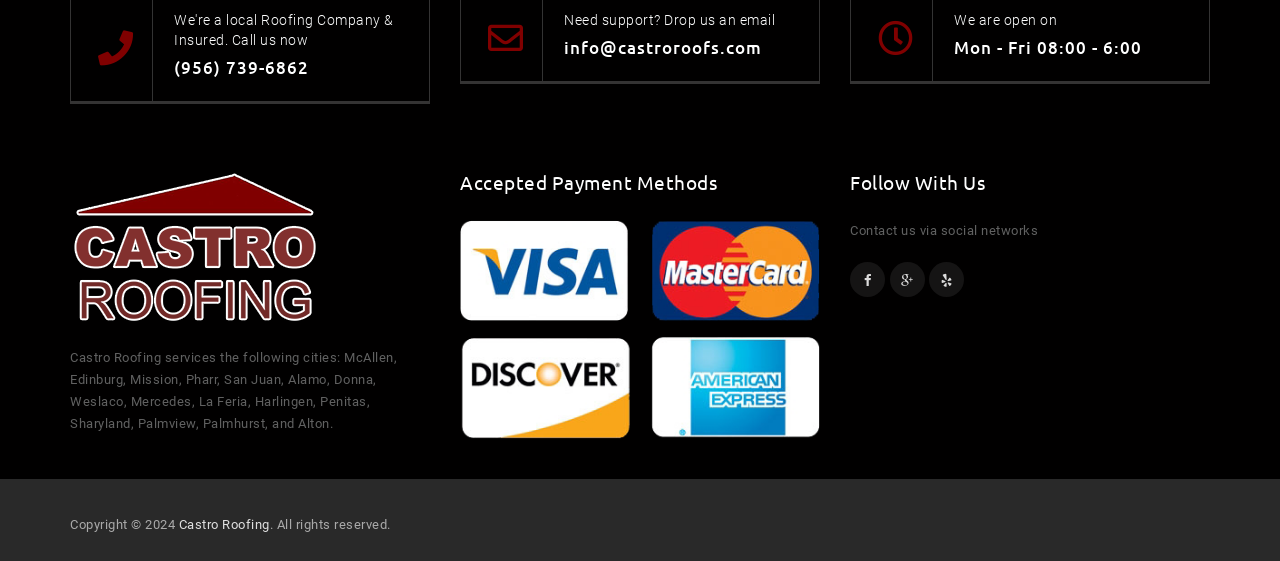Respond to the question below with a single word or phrase:
What cities does Castro Roofing serve?

McAllen, Edinburg, Mission, and others